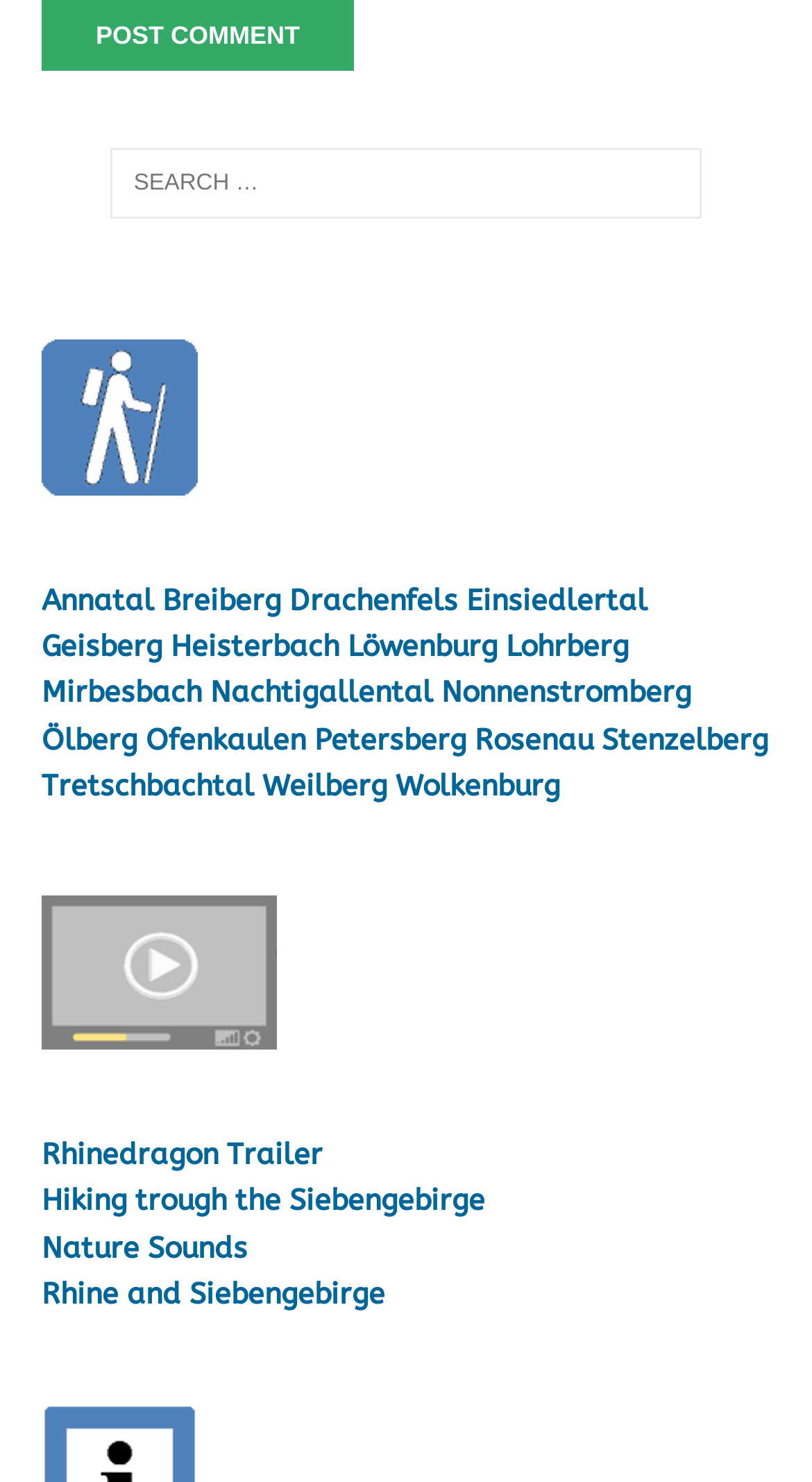How many links are there on the webpage?
Answer with a single word or phrase, using the screenshot for reference.

24